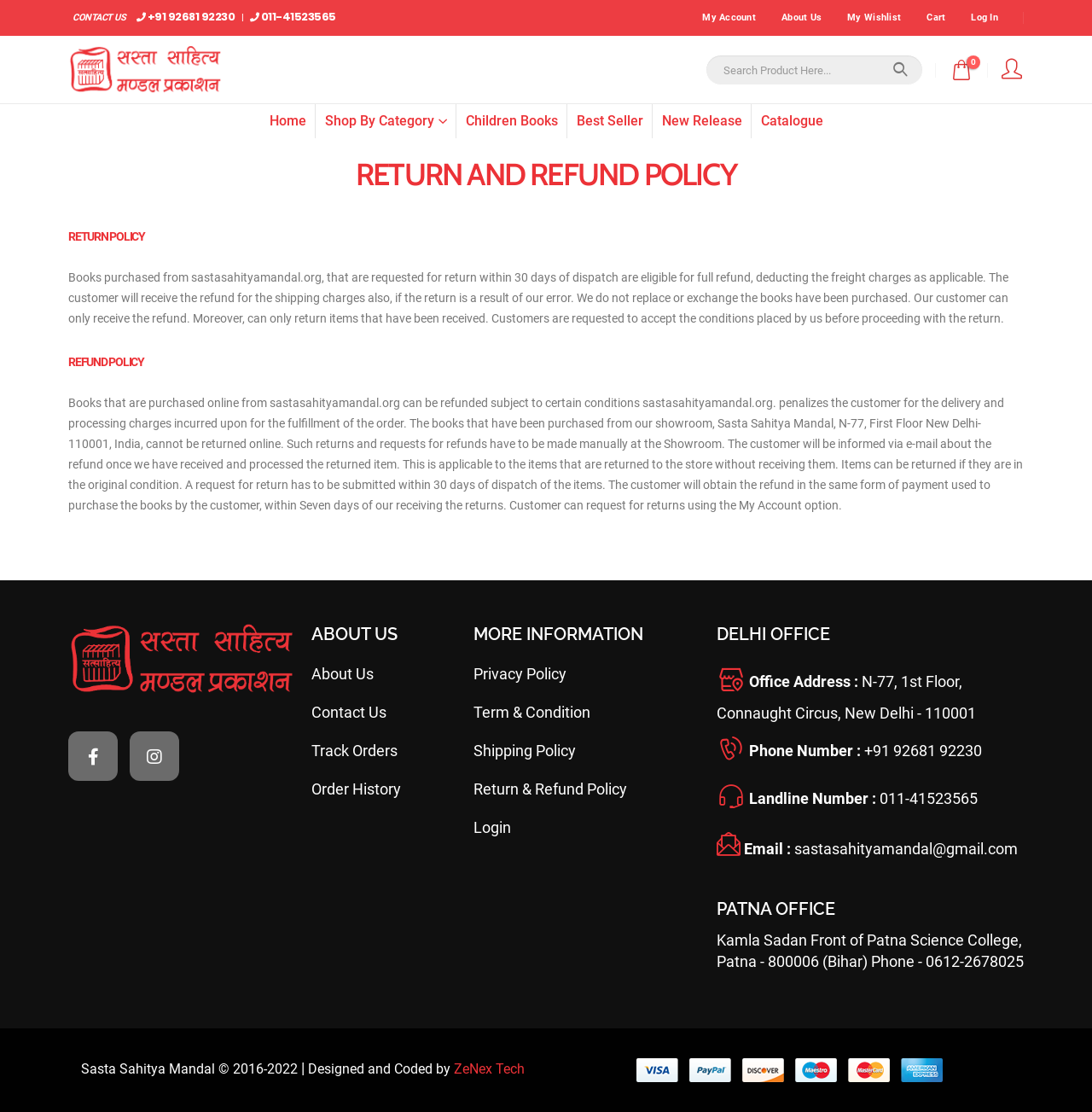Can customers exchange books purchased online?
Look at the image and provide a short answer using one word or a phrase.

No